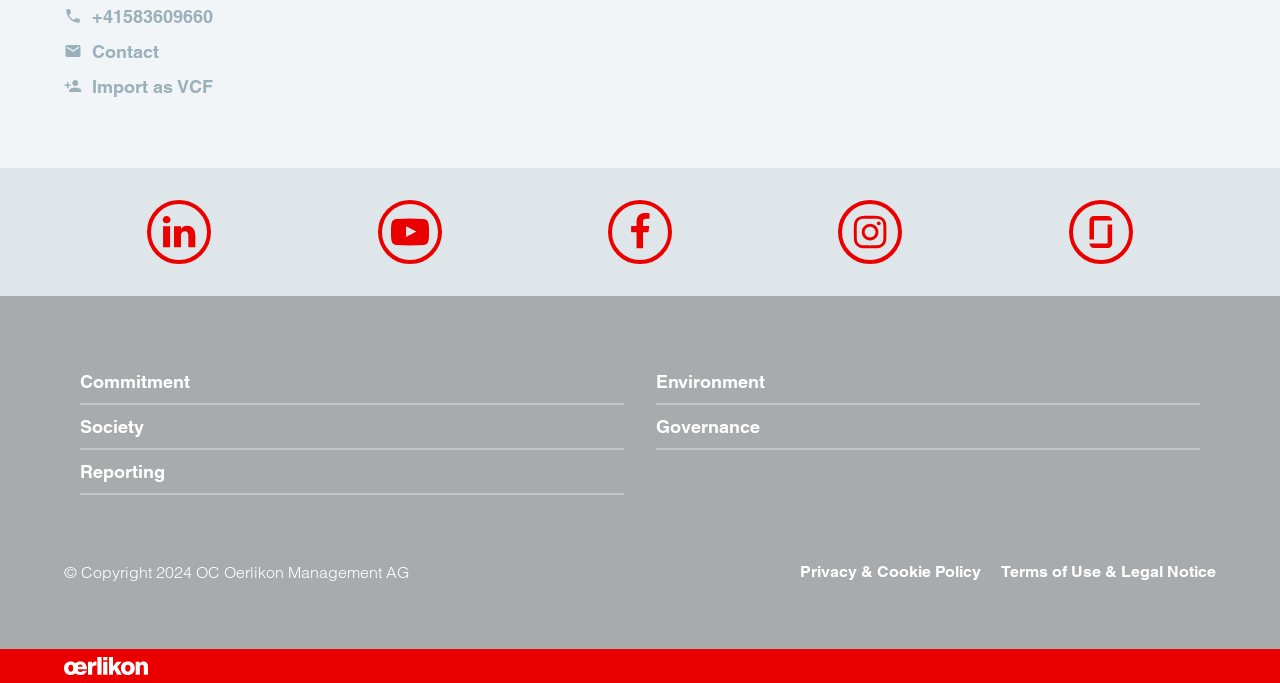What is the last item in the footer section?
Examine the image closely and answer the question with as much detail as possible.

I looked at the footer section and found the last item, which is a link with the text 'Terms of Use & Legal Notice'.